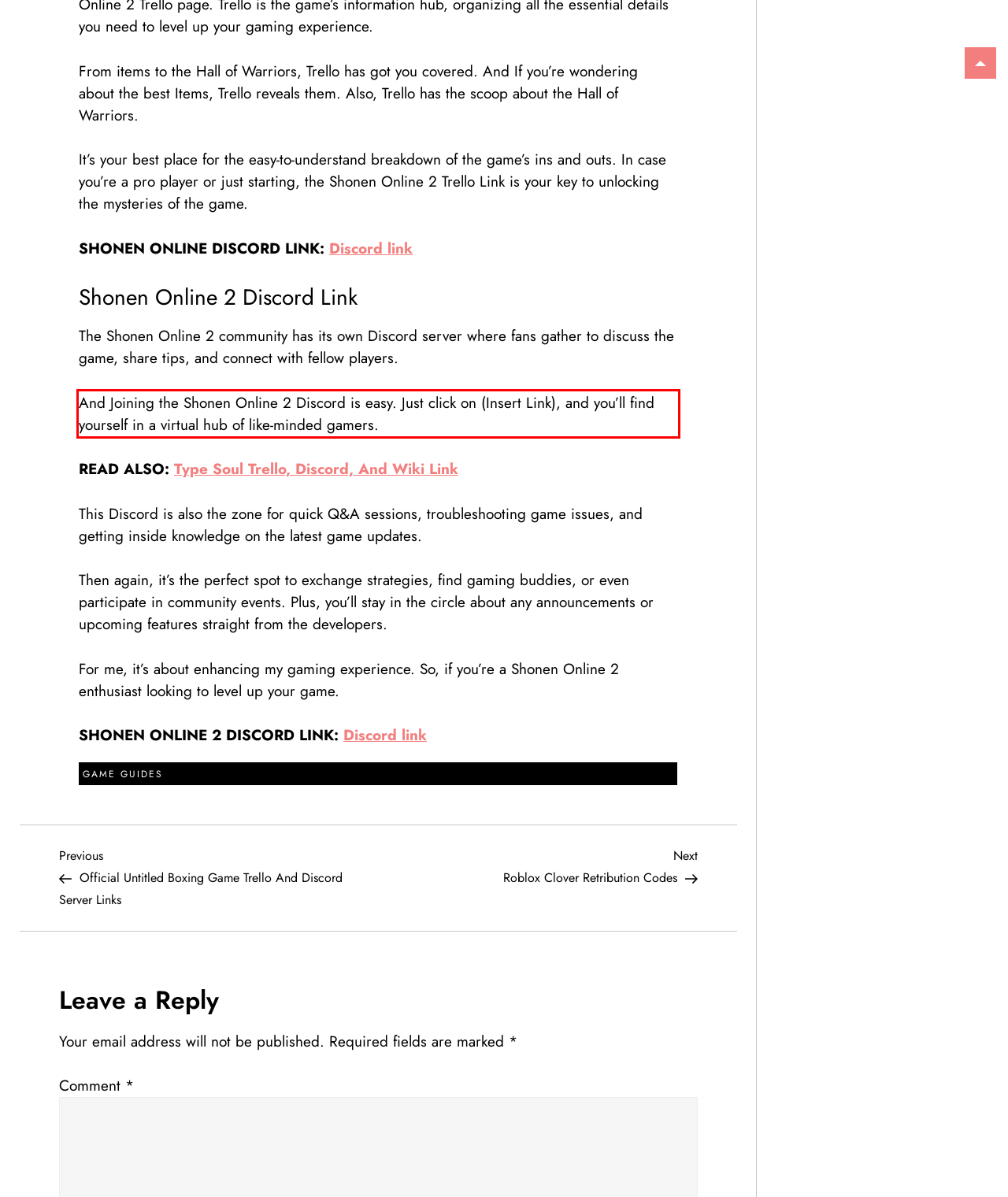You are looking at a screenshot of a webpage with a red rectangle bounding box. Use OCR to identify and extract the text content found inside this red bounding box.

And Joining the Shonen Online 2 Discord is easy. Just click on (Insert Link), and you’ll find yourself in a virtual hub of like-minded gamers.